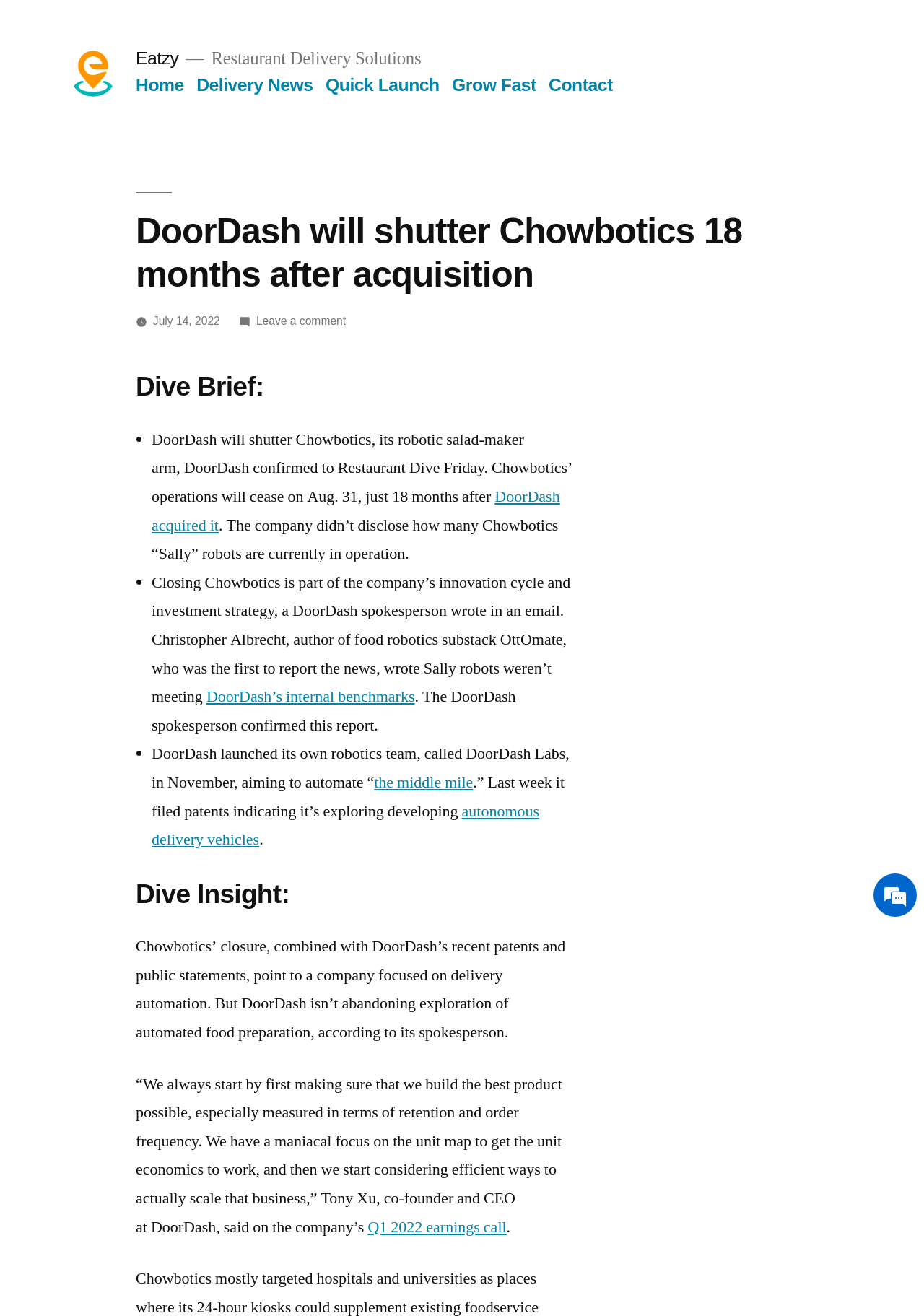Specify the bounding box coordinates of the area to click in order to follow the given instruction: "Sort by replies."

None